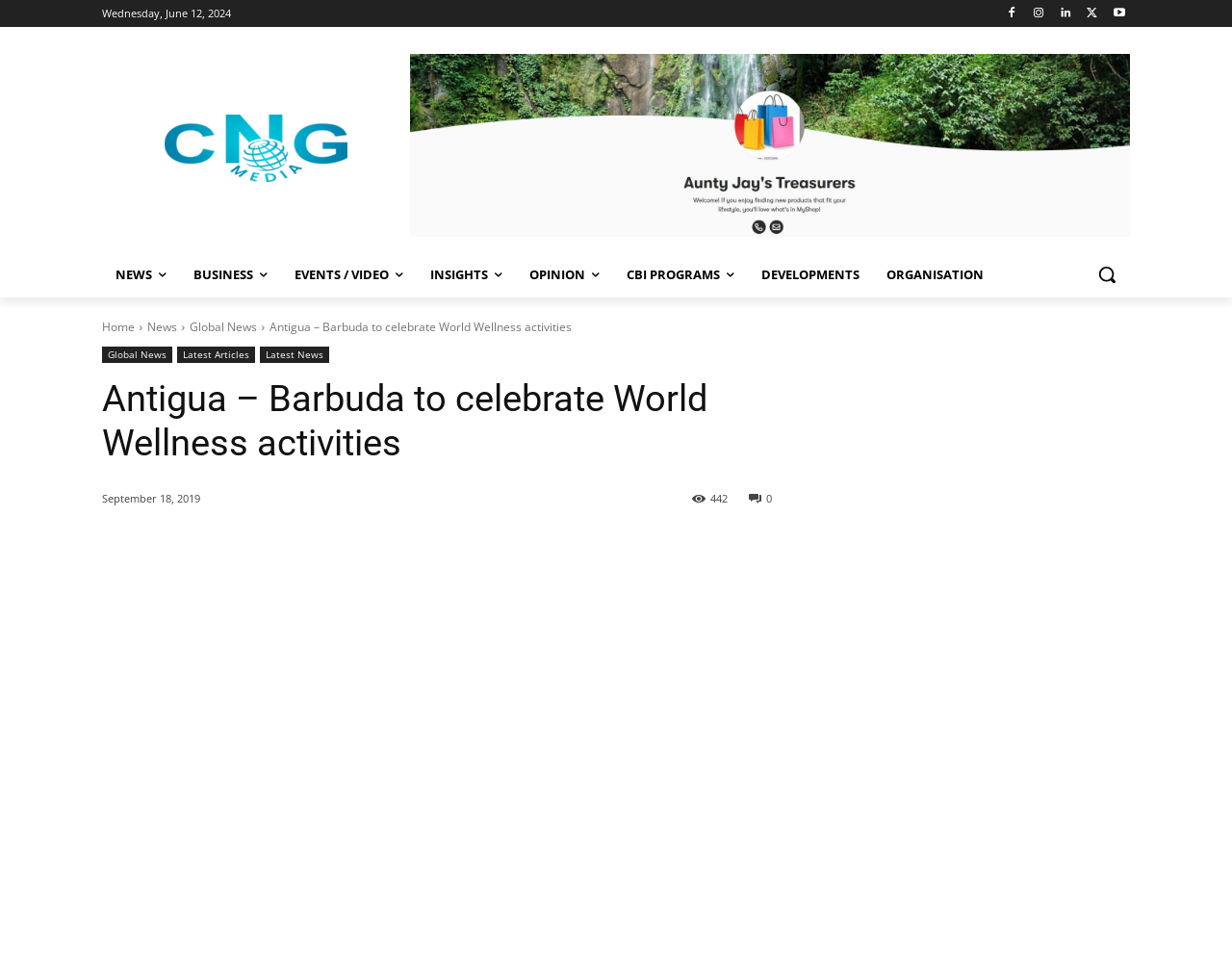Identify the bounding box coordinates for the element that needs to be clicked to fulfill this instruction: "Click on the Tockhop link". Provide the coordinates in the format of four float numbers between 0 and 1: [left, top, right, bottom].

None